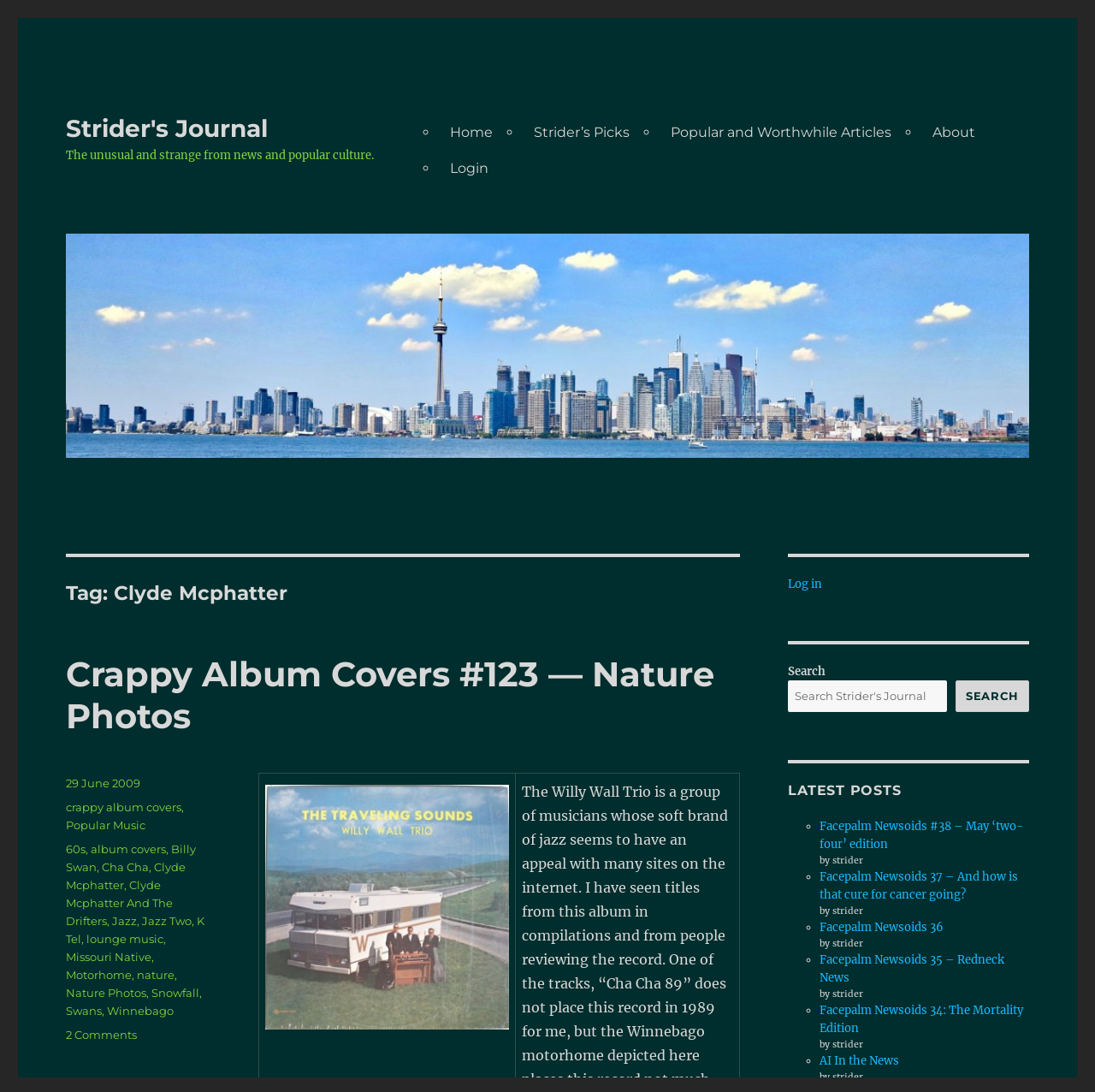Can you give a comprehensive explanation to the question given the content of the image?
What is the tag of the post 'Crappy Album Covers #123 — Nature Photos' that starts with 'C' and is not 'Clyde Mcphatter'?

The tags of the post 'Crappy Album Covers #123 — Nature Photos' can be found in the footer section of the webpage, where it lists all the tags. The tag that starts with 'C' and is not 'Clyde Mcphatter' is 'Cha Cha'.